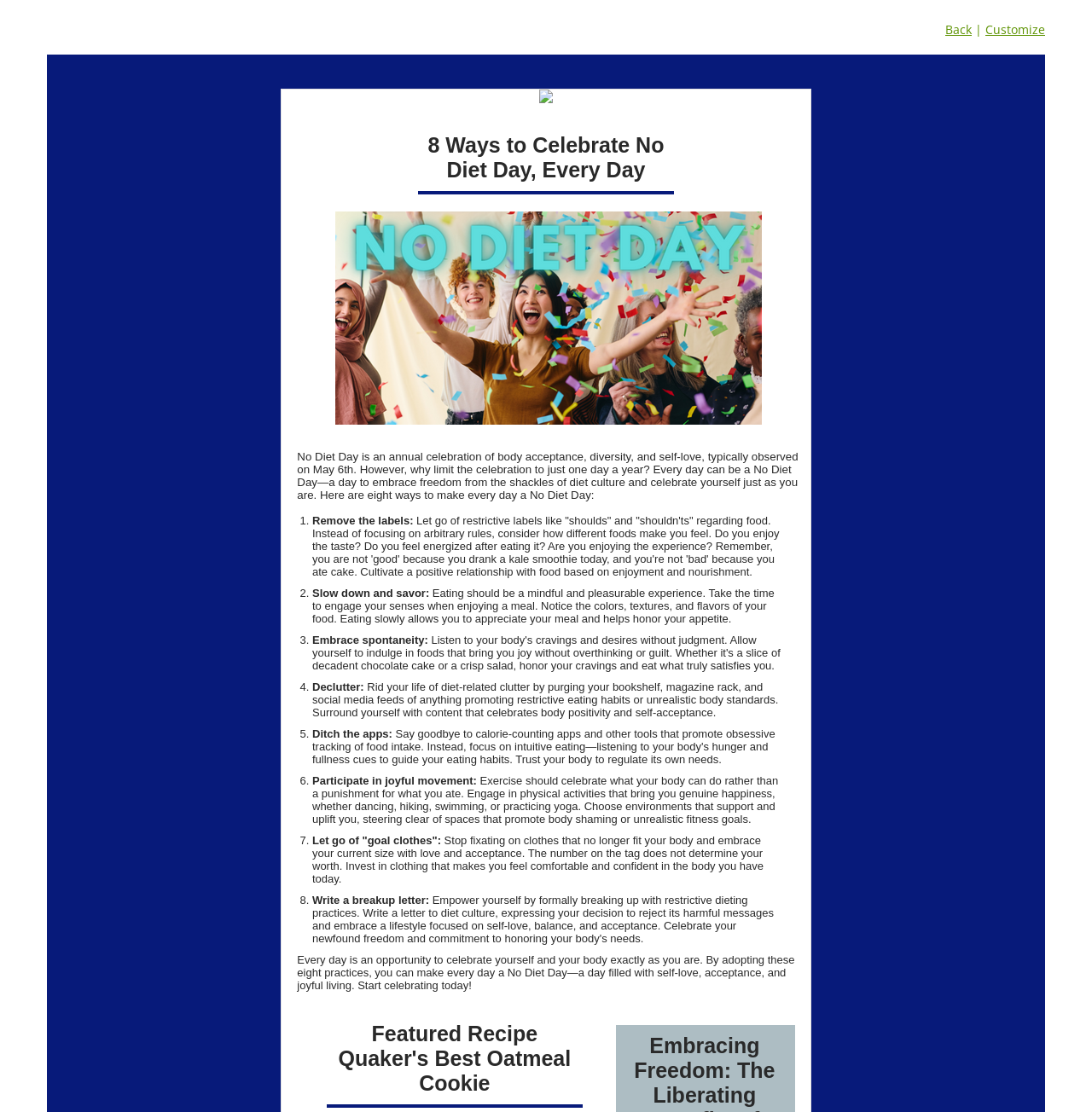What is the purpose of No Diet Day?
Examine the image and provide an in-depth answer to the question.

Based on the webpage content, No Diet Day is an annual celebration of body acceptance, diversity, and self-love. It's a day to embrace freedom from the shackles of diet culture and celebrate oneself just as they are.